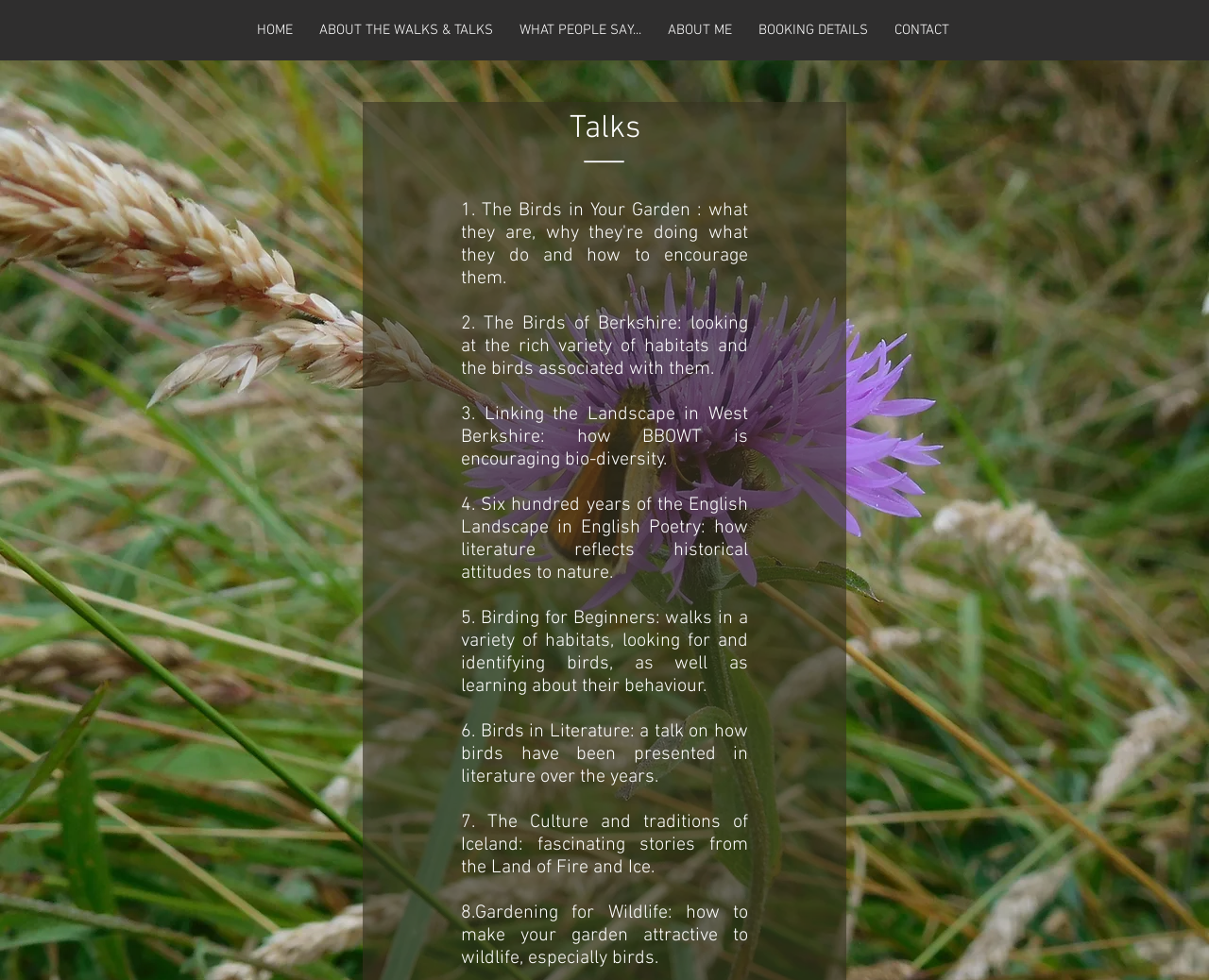Provide a one-word or short-phrase response to the question:
What is the topic of the third talk?

Linking the Landscape in West Berkshire